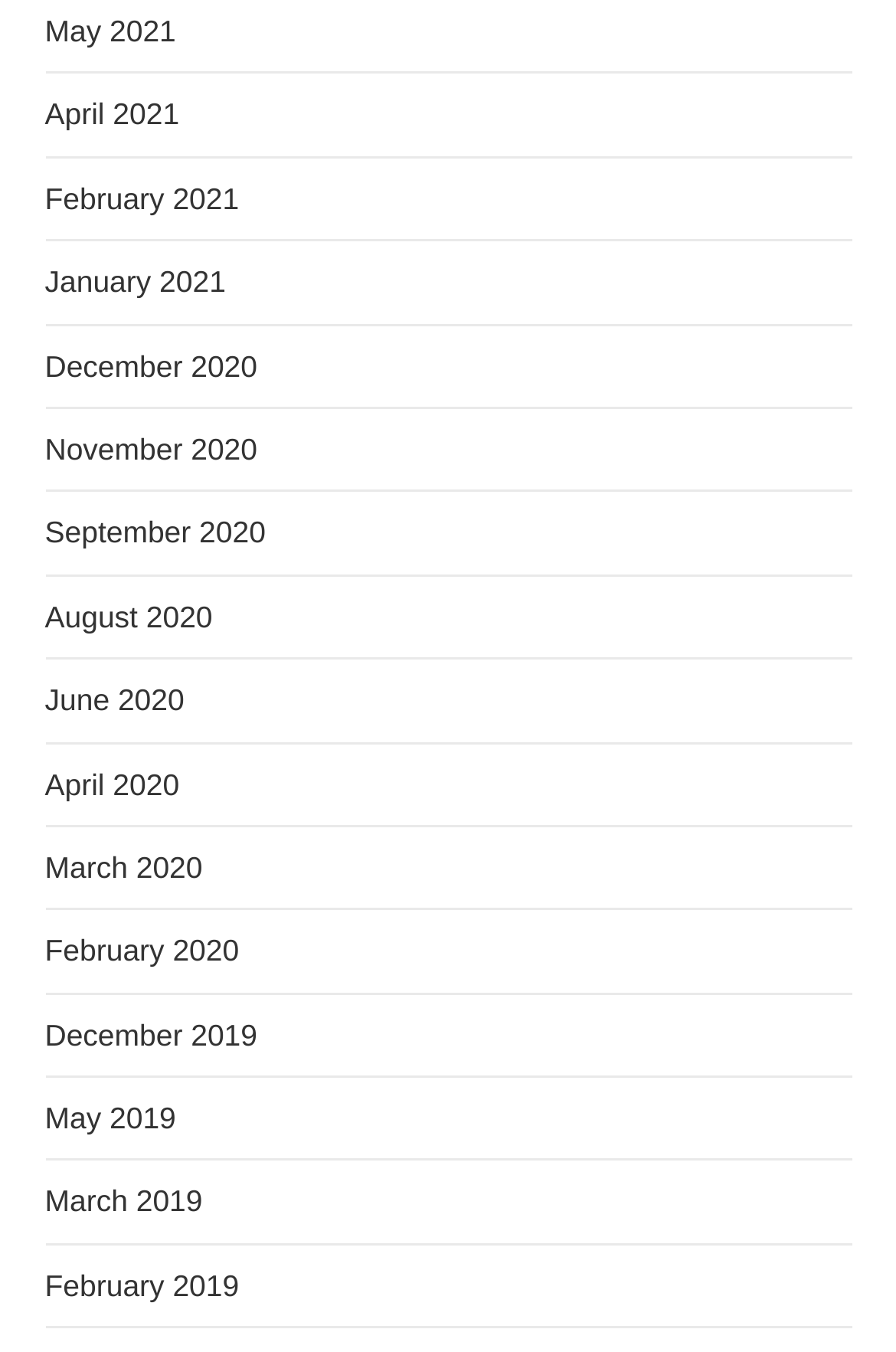Determine the bounding box coordinates for the element that should be clicked to follow this instruction: "view December 2020". The coordinates should be given as four float numbers between 0 and 1, in the format [left, top, right, bottom].

[0.05, 0.258, 0.287, 0.283]